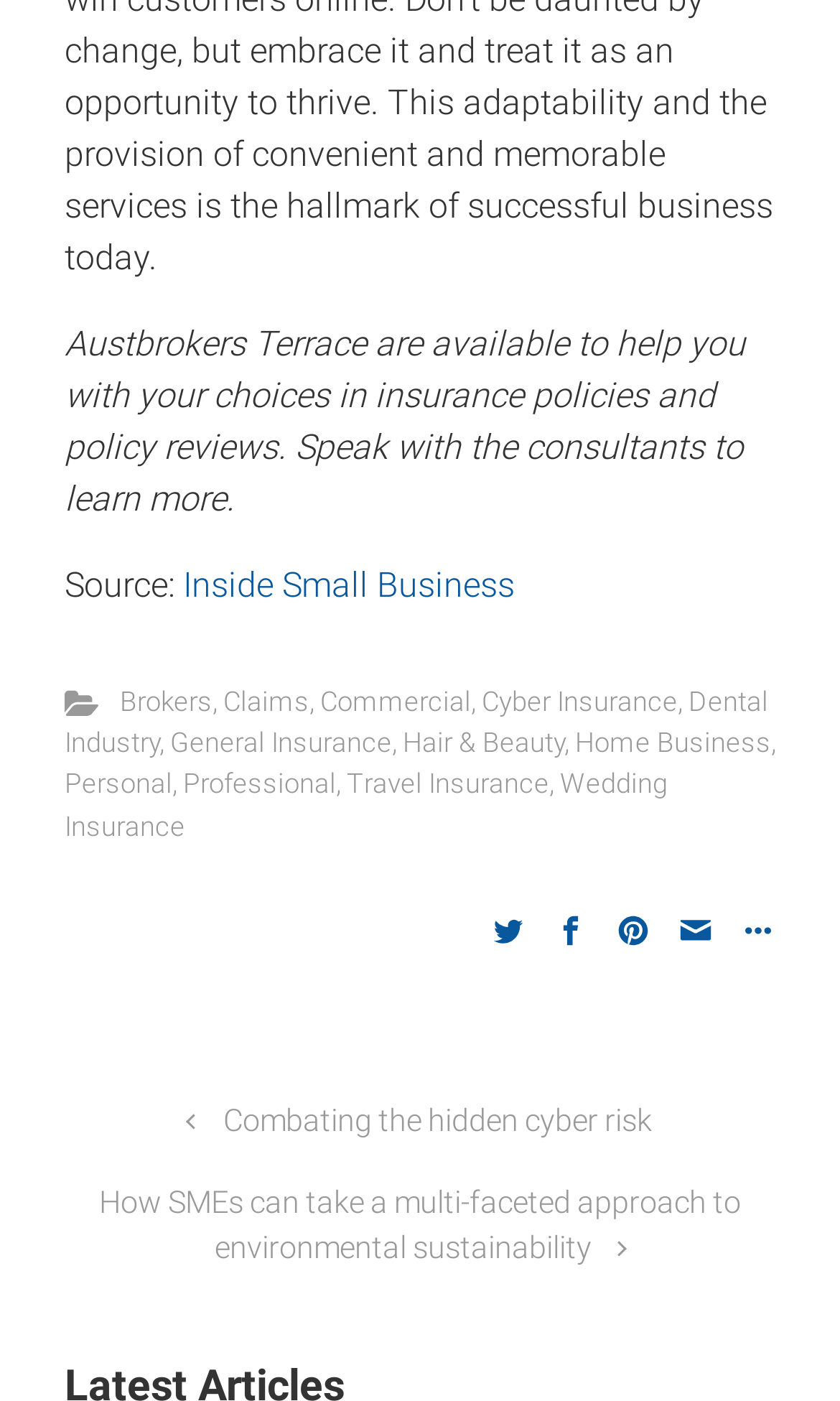Use a single word or phrase to respond to the question:
How many navigation links are at the bottom of the webpage?

5